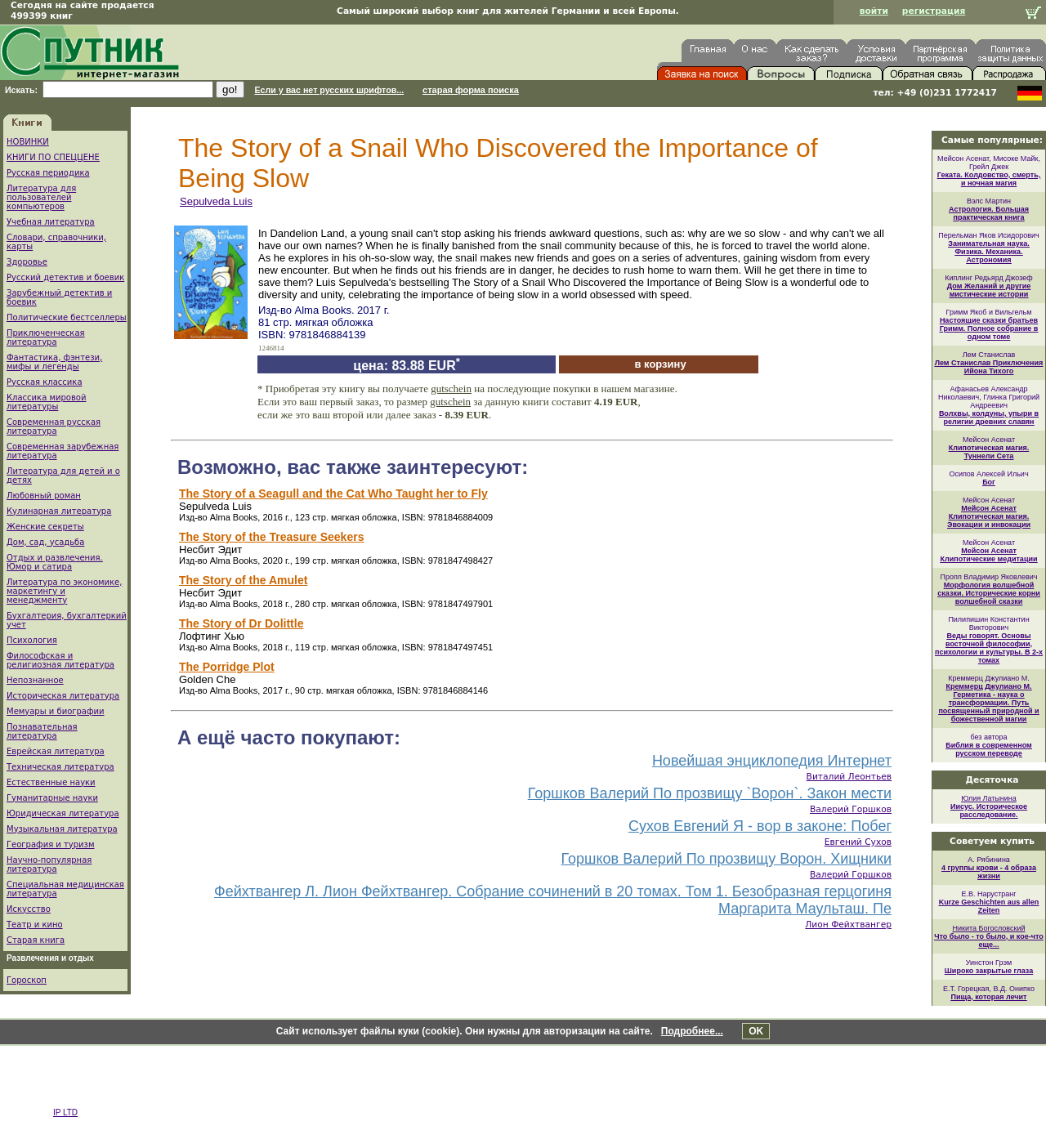Please specify the bounding box coordinates for the clickable region that will help you carry out the instruction: "register".

[0.862, 0.005, 0.923, 0.014]